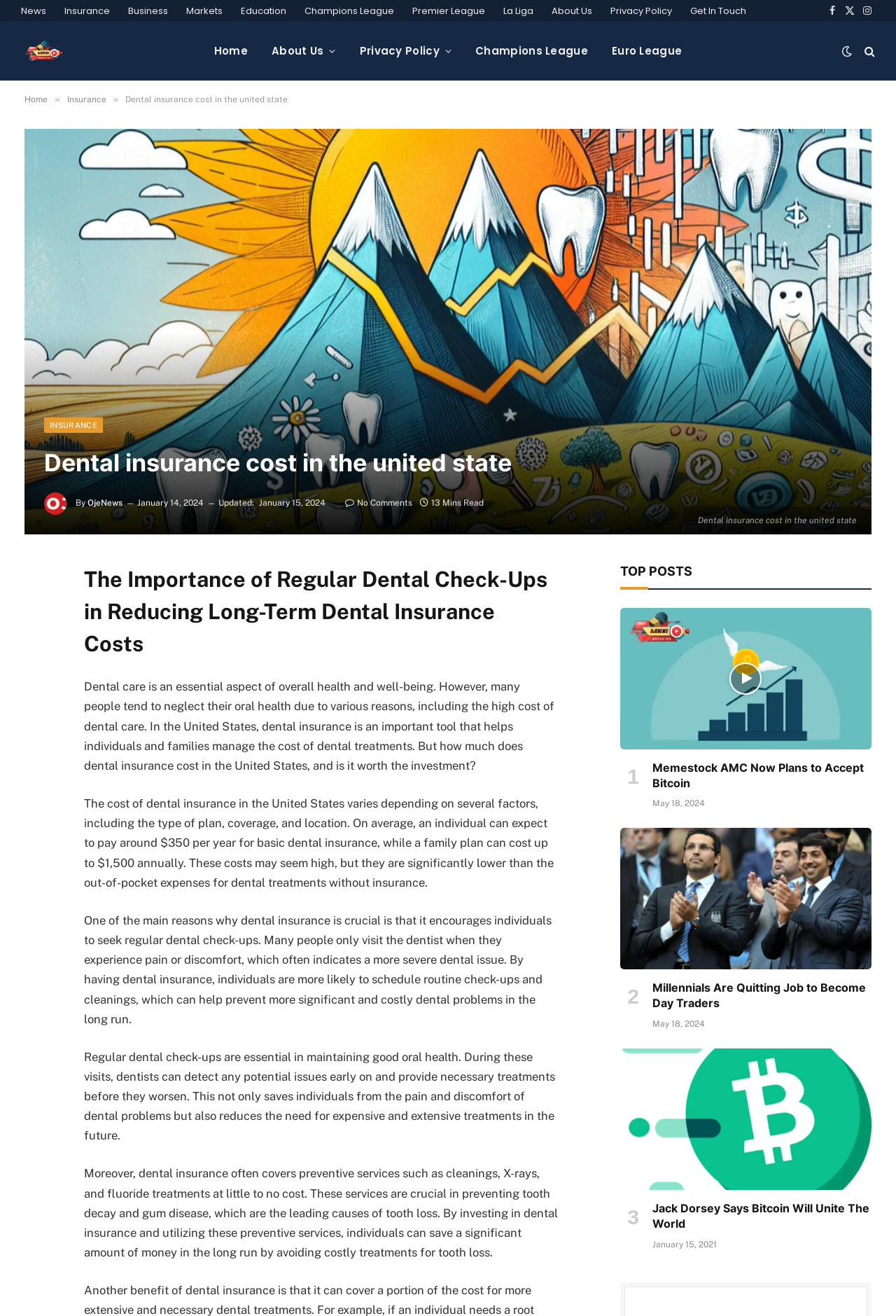Find the bounding box coordinates of the element's region that should be clicked in order to follow the given instruction: "Check the 'TOP POSTS' section". The coordinates should consist of four float numbers between 0 and 1, i.e., [left, top, right, bottom].

[0.692, 0.429, 0.772, 0.44]